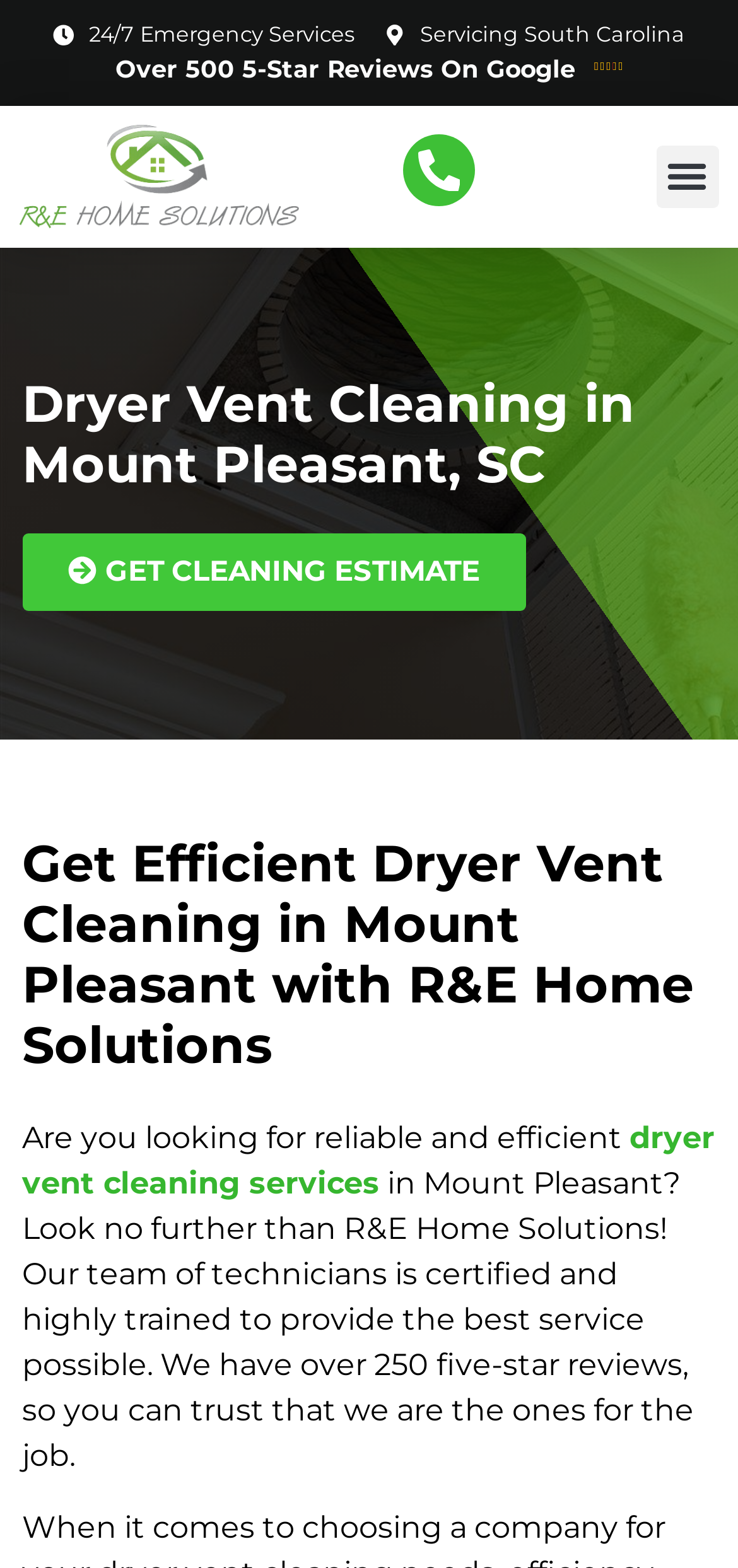Use the information in the screenshot to answer the question comprehensively: What is the purpose of the 'GET CLEANING ESTIMATE' link?

I inferred the purpose of the link by looking at its location and text content. The link 'GET CLEANING ESTIMATE' is located below the heading 'Dryer Vent Cleaning in Mount Pleasant, SC', suggesting that it's related to getting a cleaning estimate for dryer vent cleaning services in Mount Pleasant.